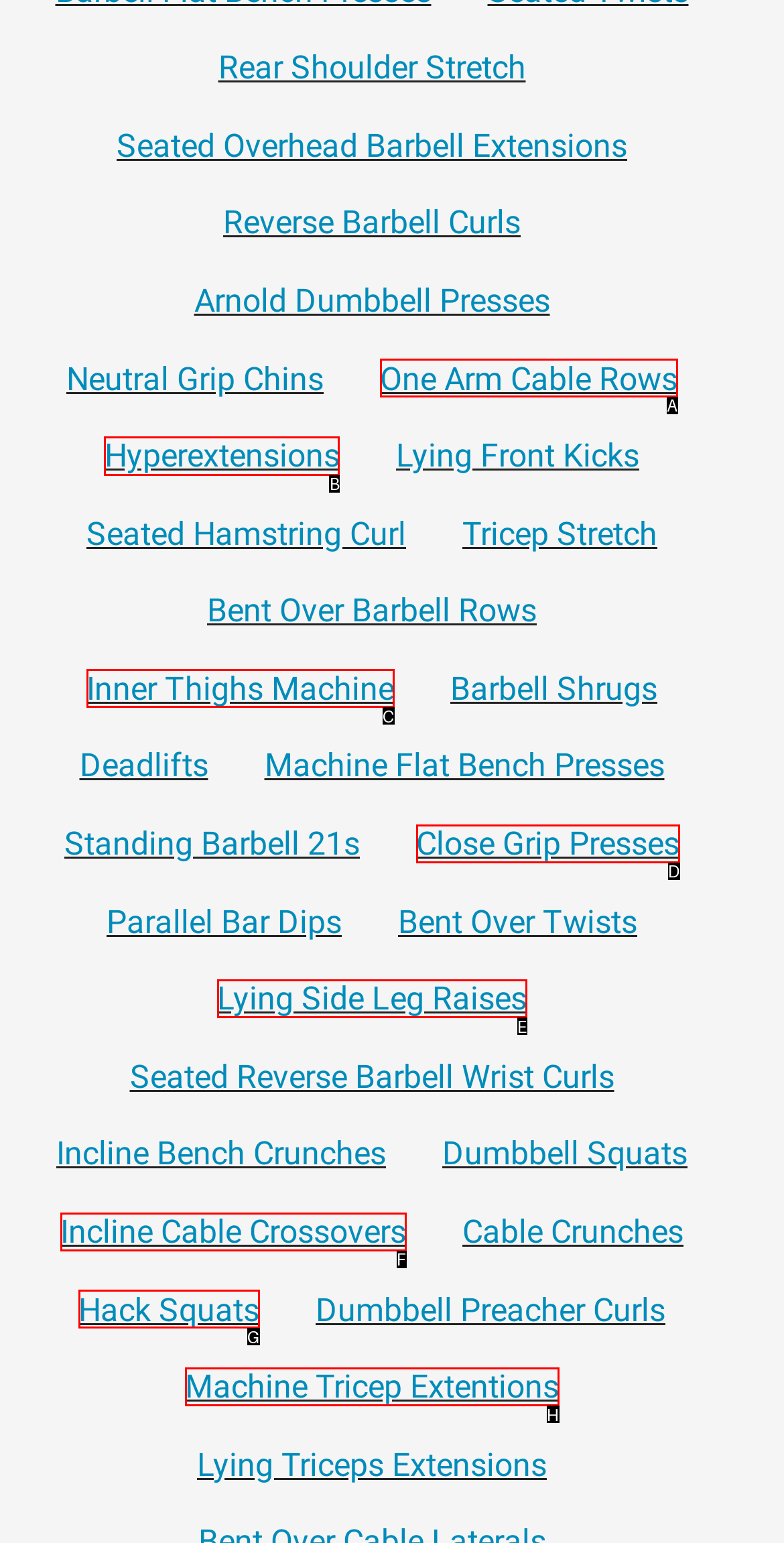Determine which option you need to click to execute the following task: Access Hyperextensions. Provide your answer as a single letter.

B